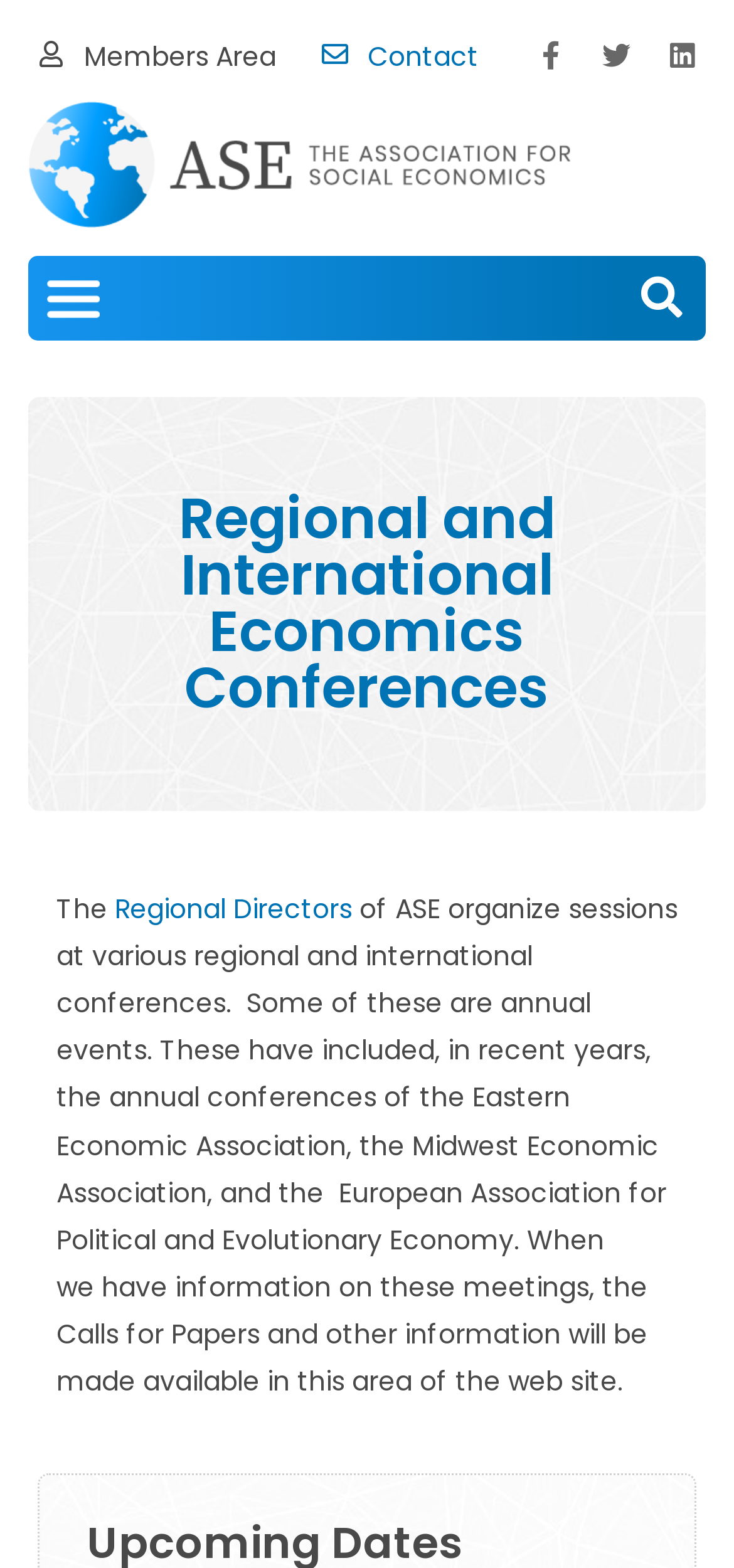Using a single word or phrase, answer the following question: 
What is the name of the association?

The Association for Social Economics